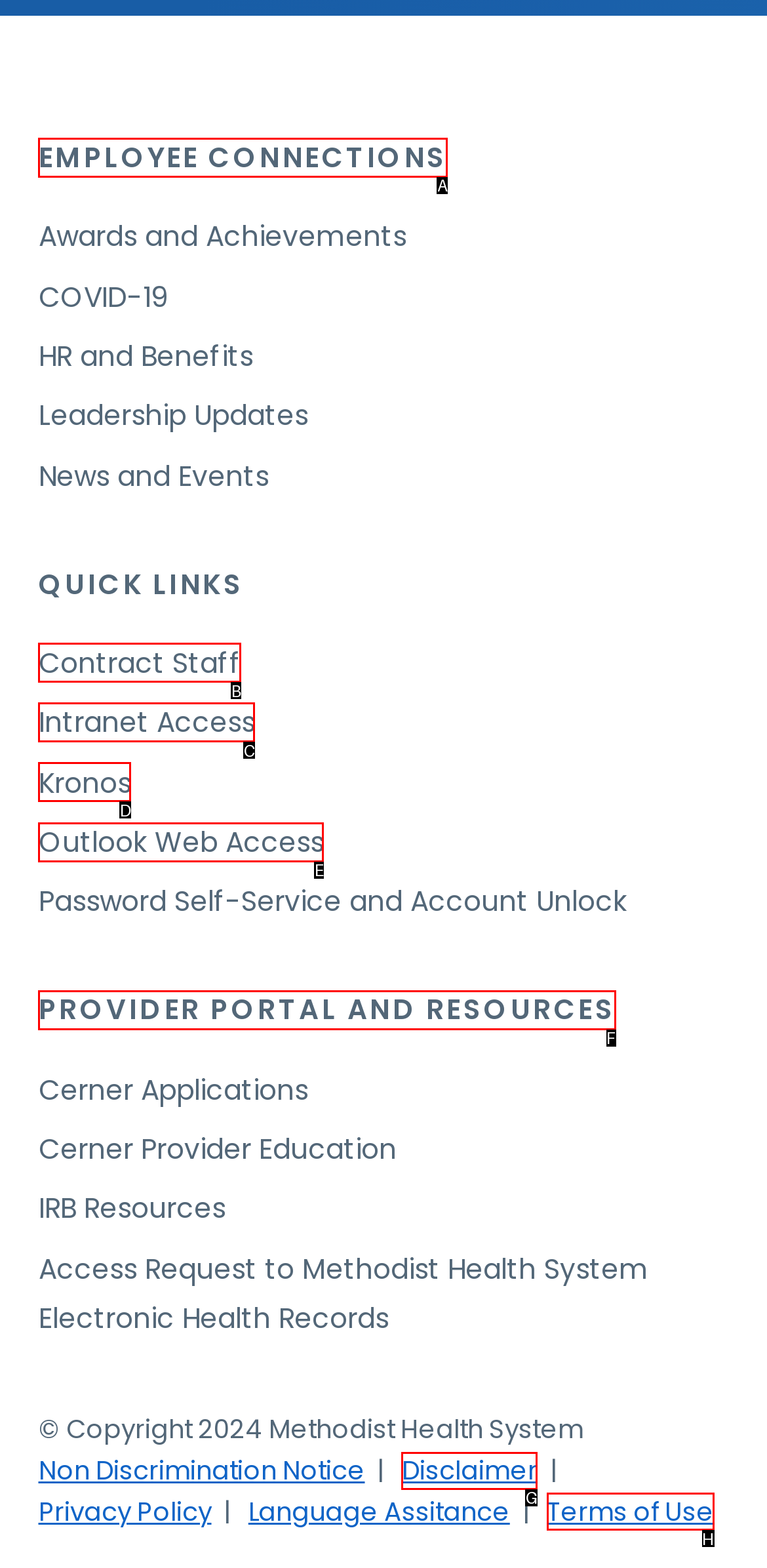Using the description: Disclaimer, find the corresponding HTML element. Provide the letter of the matching option directly.

G